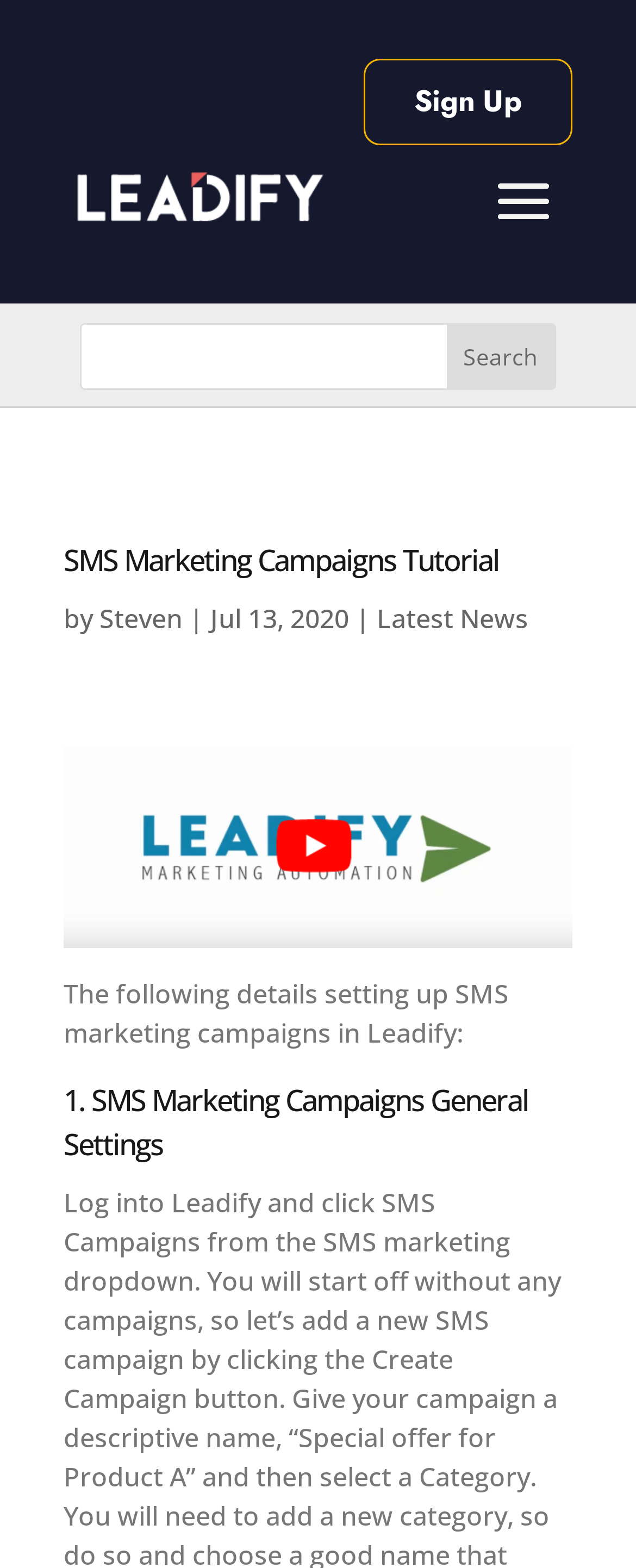Write an elaborate caption that captures the essence of the webpage.

The webpage is a tutorial on SMS marketing campaigns, with a focus on creating the first campaign, including split testing and link tracking. At the top right corner, there is a "Sign Up" link. Below it, on the left side, there is a search bar with a textbox and a "Search" button. 

The main content of the webpage starts with a heading "SMS Marketing Campaigns Tutorial" followed by the author's name, "Steven", and the publication date, "Jul 13, 2020". On the right side of the author's name, there is a link to "Latest News". 

Below the heading, there is a large image related to SMS marketing campaigns, with a link to the tutorial. The image takes up most of the width of the page. 

The tutorial content begins with a paragraph of text explaining the purpose of the tutorial, which is to set up SMS marketing campaigns in Leadify. 

The first step of the tutorial is titled "1. SMS Marketing Campaigns General Settings", which is a heading located below the introductory paragraph.